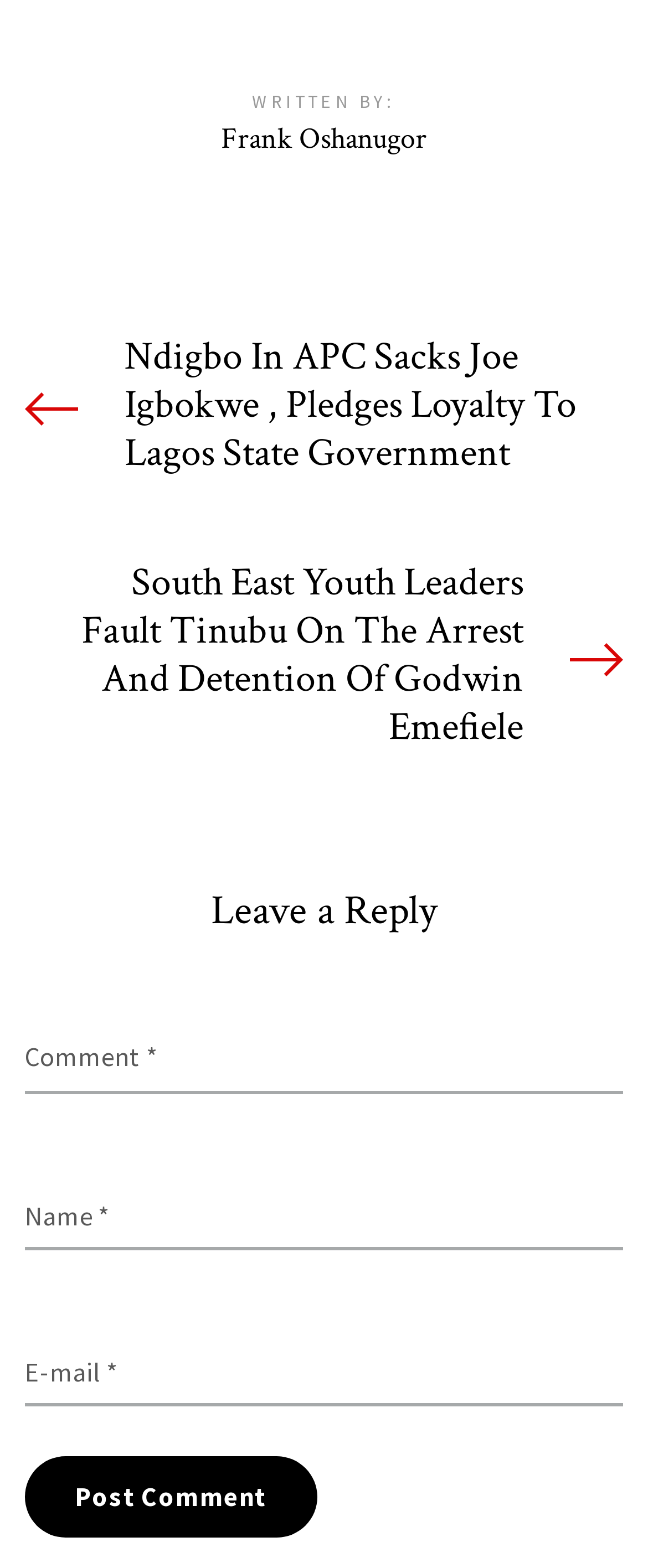What is the author's name?
Give a detailed response to the question by analyzing the screenshot.

The author's name is mentioned in the static text element 'WRITTEN BY:' which is followed by the author's name 'Frank Oshanugor'.